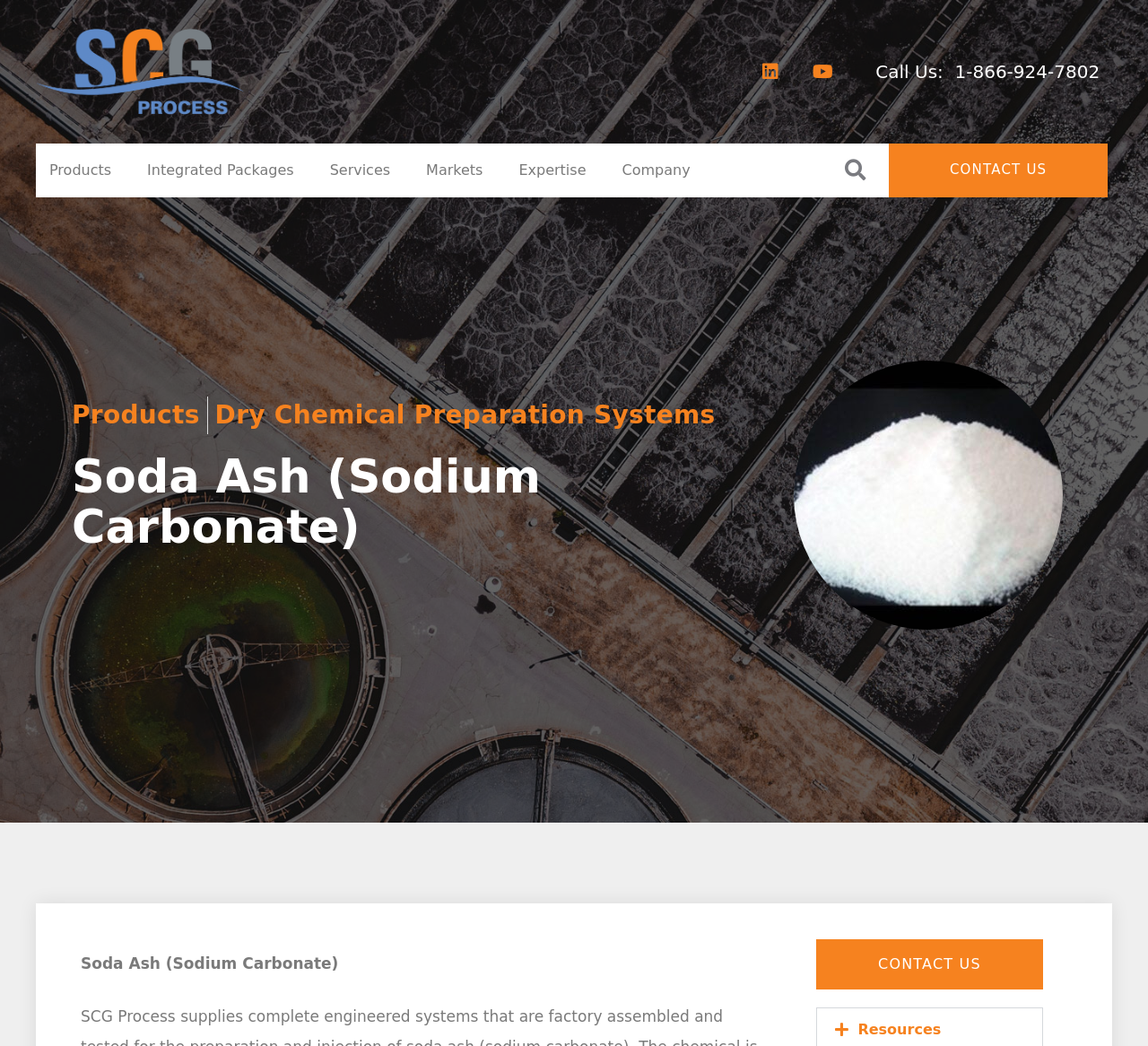Construct a comprehensive caption that outlines the webpage's structure and content.

The webpage is about Soda Ash (Sodium Carbonate) and its related systems and services provided by SCG Process. At the top left, there are three social media links: LinkedIn, Youtube, and another link. Next to them, there is a "Call Us" link with a phone number. 

Below these links, there is a navigation menu with six links: Products, Integrated Packages, Services, Markets, Expertise, and Company. 

On the right side of the navigation menu, there is a search bar with a "Search" button. 

Further down, there is a heading "Soda Ash (Sodium Carbonate)" followed by an image related to Soda Ash. 

To the left of the image, there is a link "Dry Chemical Preparation Systems" under a "Products" label. 

At the bottom of the page, there is a "CONTACT US" link, and a "Resources" section.